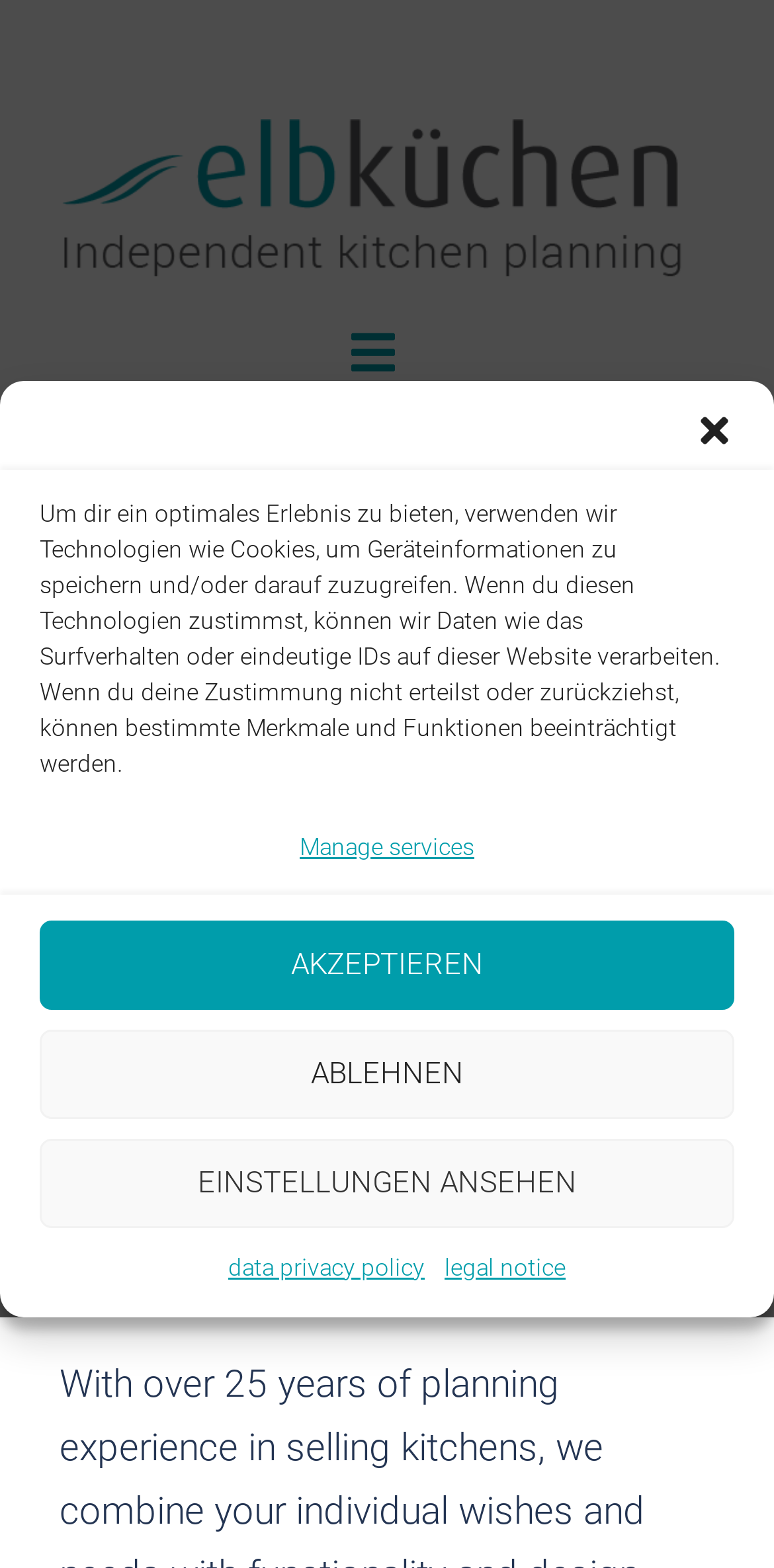How many buttons are there in the cookie consent dialog? Examine the screenshot and reply using just one word or a brief phrase.

4